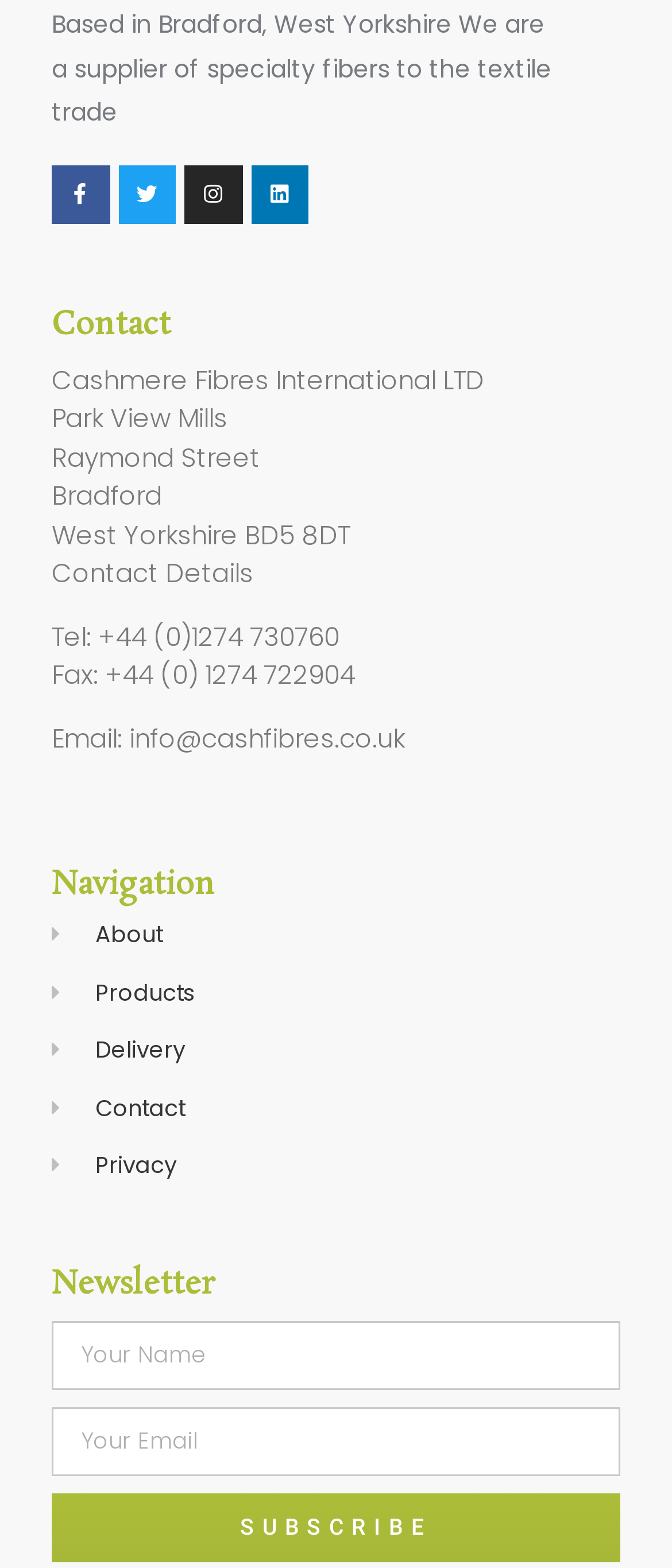Provide the bounding box coordinates of the HTML element described by the text: "parent_node: Email name="form_fields[email]" placeholder="Your Email"".

[0.077, 0.897, 0.923, 0.941]